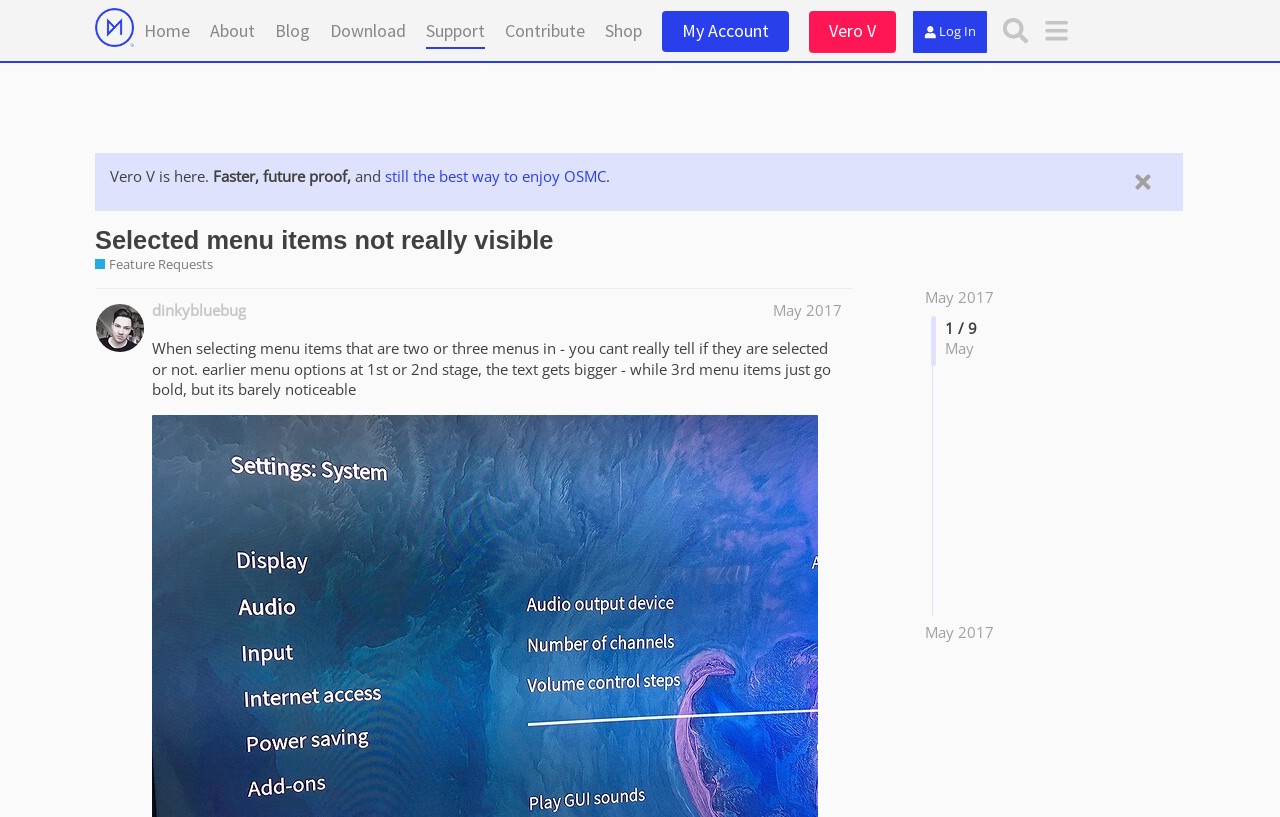How many pages are in the discussion?
With the help of the image, please provide a detailed response to the question.

I determined the answer by looking at the pagination section of the webpage, where I found a static text with the content '1 / 9', which suggests that there are 9 pages in the discussion.